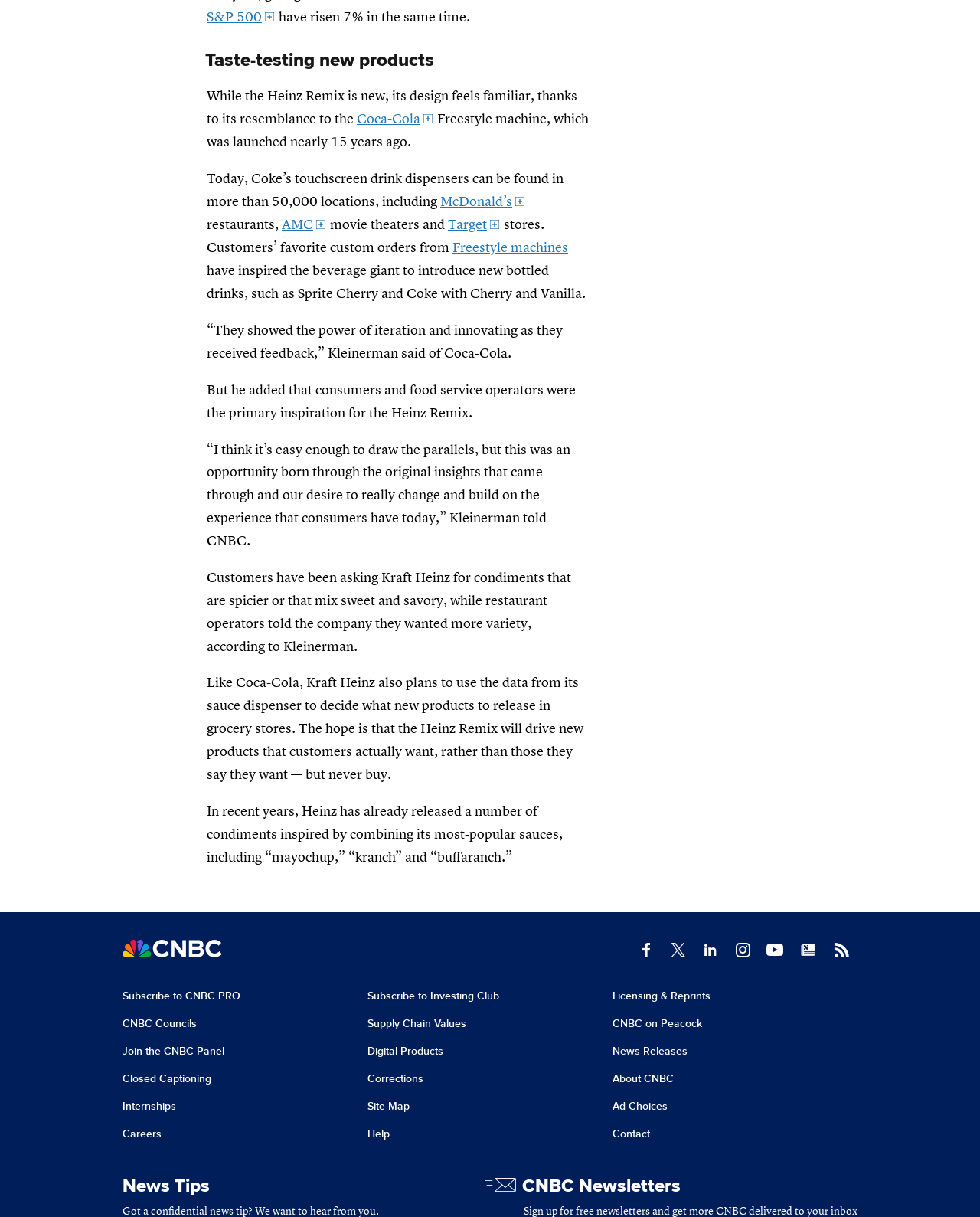Provide a short, one-word or phrase answer to the question below:
What is the name of the company that launched the Freestyle machine?

Coca-Cola